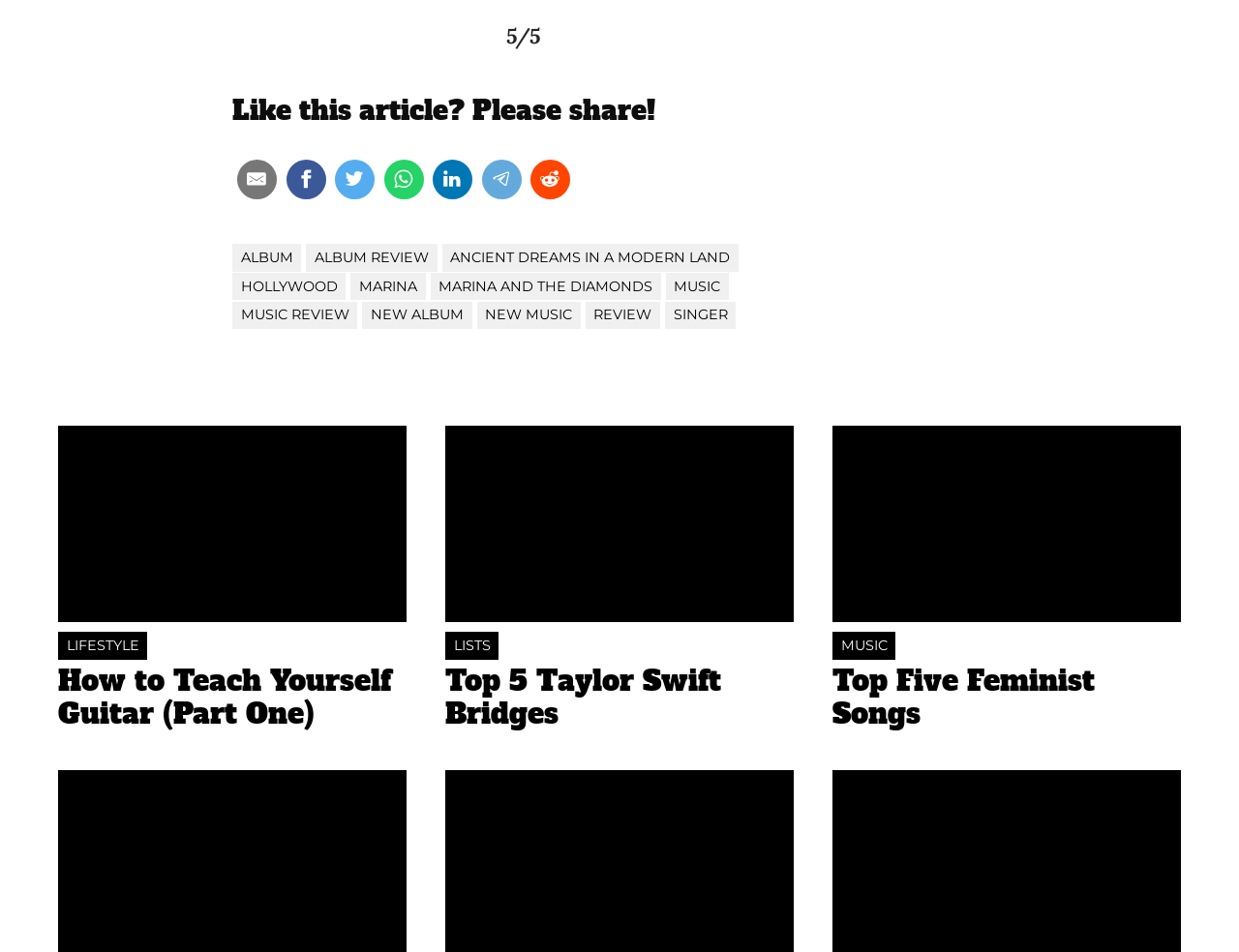Specify the bounding box coordinates of the element's region that should be clicked to achieve the following instruction: "Share this article on Facebook". The bounding box coordinates consist of four float numbers between 0 and 1, in the format [left, top, right, bottom].

[0.191, 0.168, 0.223, 0.209]